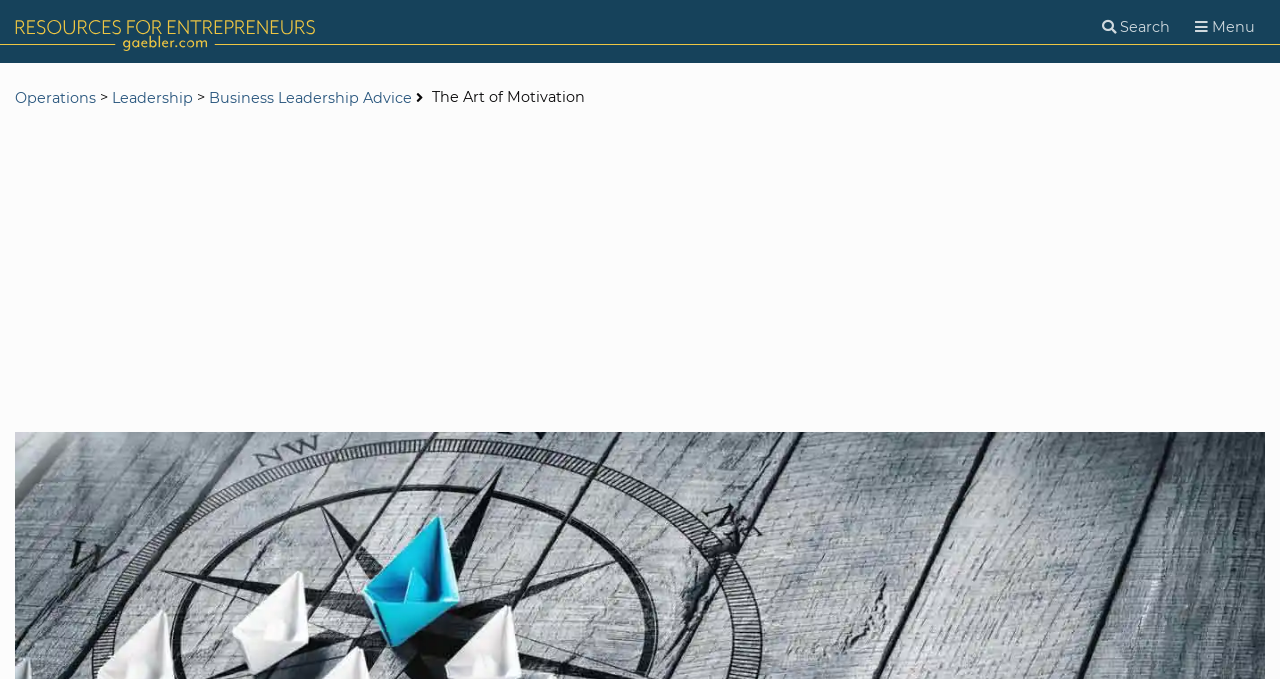Please find the bounding box coordinates of the element that you should click to achieve the following instruction: "Go to Business Leadership Advice". The coordinates should be presented as four float numbers between 0 and 1: [left, top, right, bottom].

[0.163, 0.13, 0.322, 0.157]